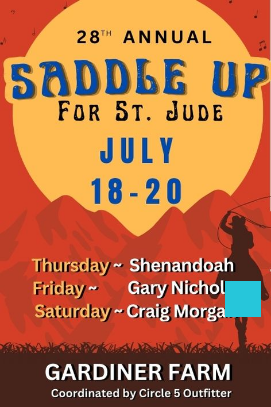With reference to the image, please provide a detailed answer to the following question: What is the name of the organization coordinating the event?

The caption explicitly mentions that the event is coordinated by Circle 5 Outfitter, emphasizing its community-oriented nature.